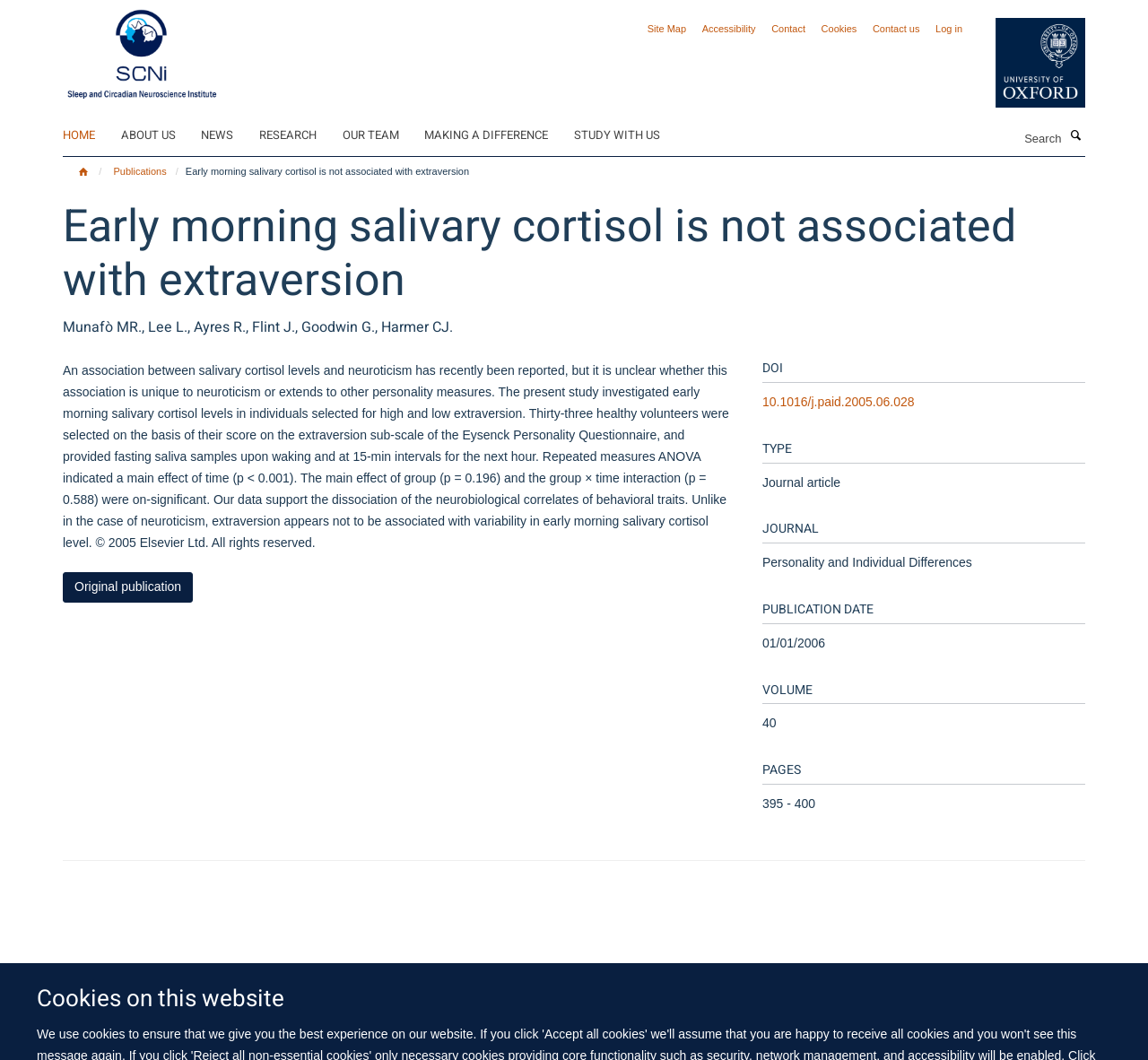Answer the following inquiry with a single word or phrase:
What is the name of the university associated with this study?

University of Oxford